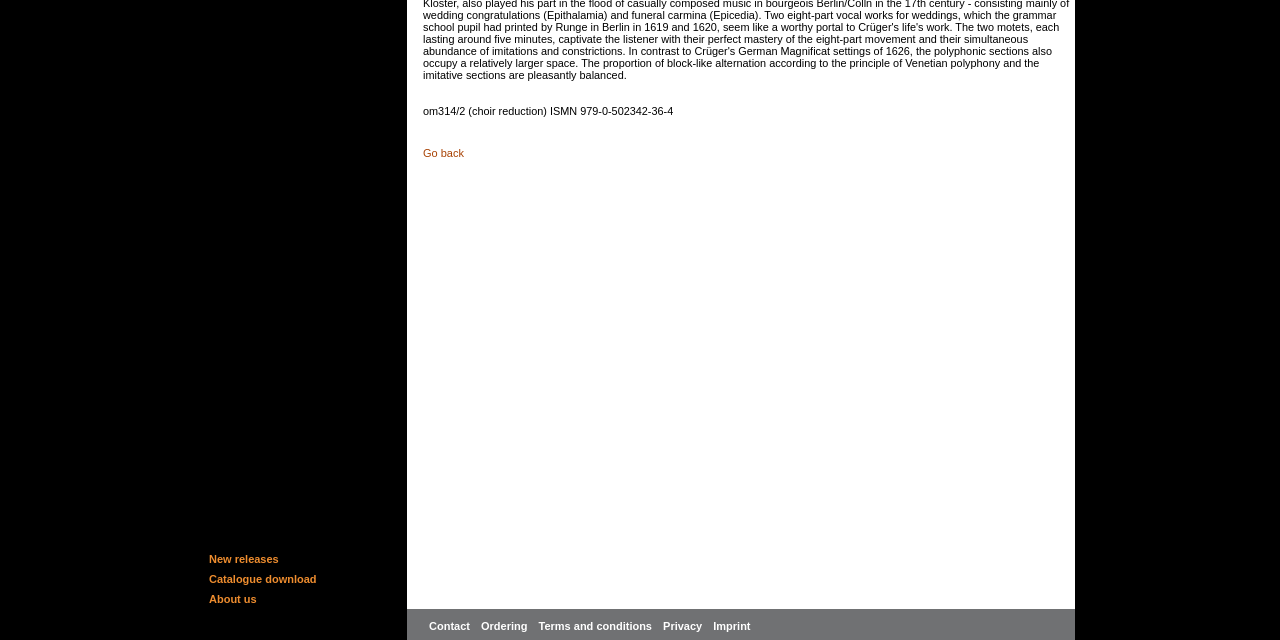Provide the bounding box coordinates of the HTML element this sentence describes: "Terms and conditions".

[0.421, 0.969, 0.512, 0.988]